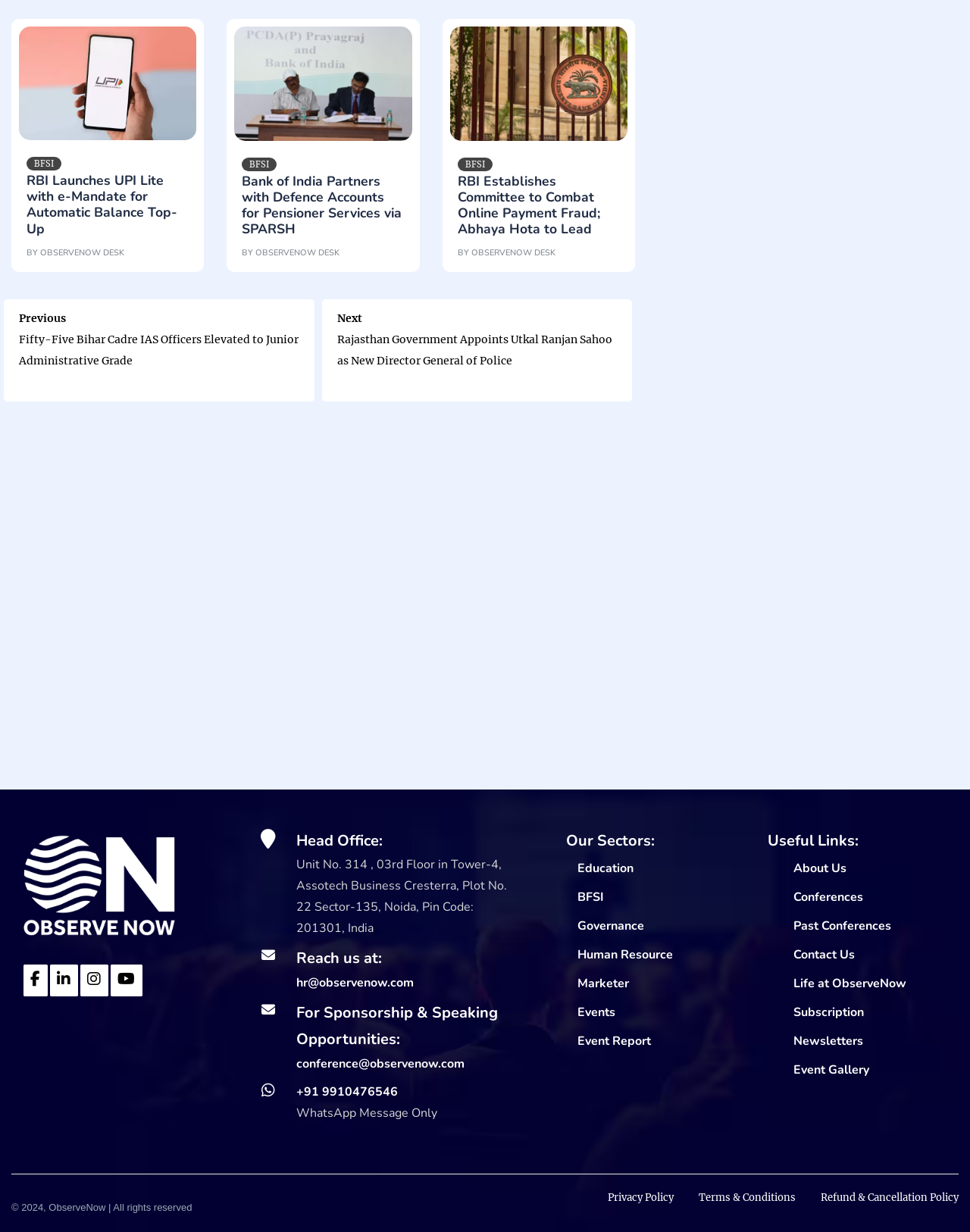Give a concise answer using one word or a phrase to the following question:
What is the contact email for sponsorship and speaking opportunities?

conference@observenow.com